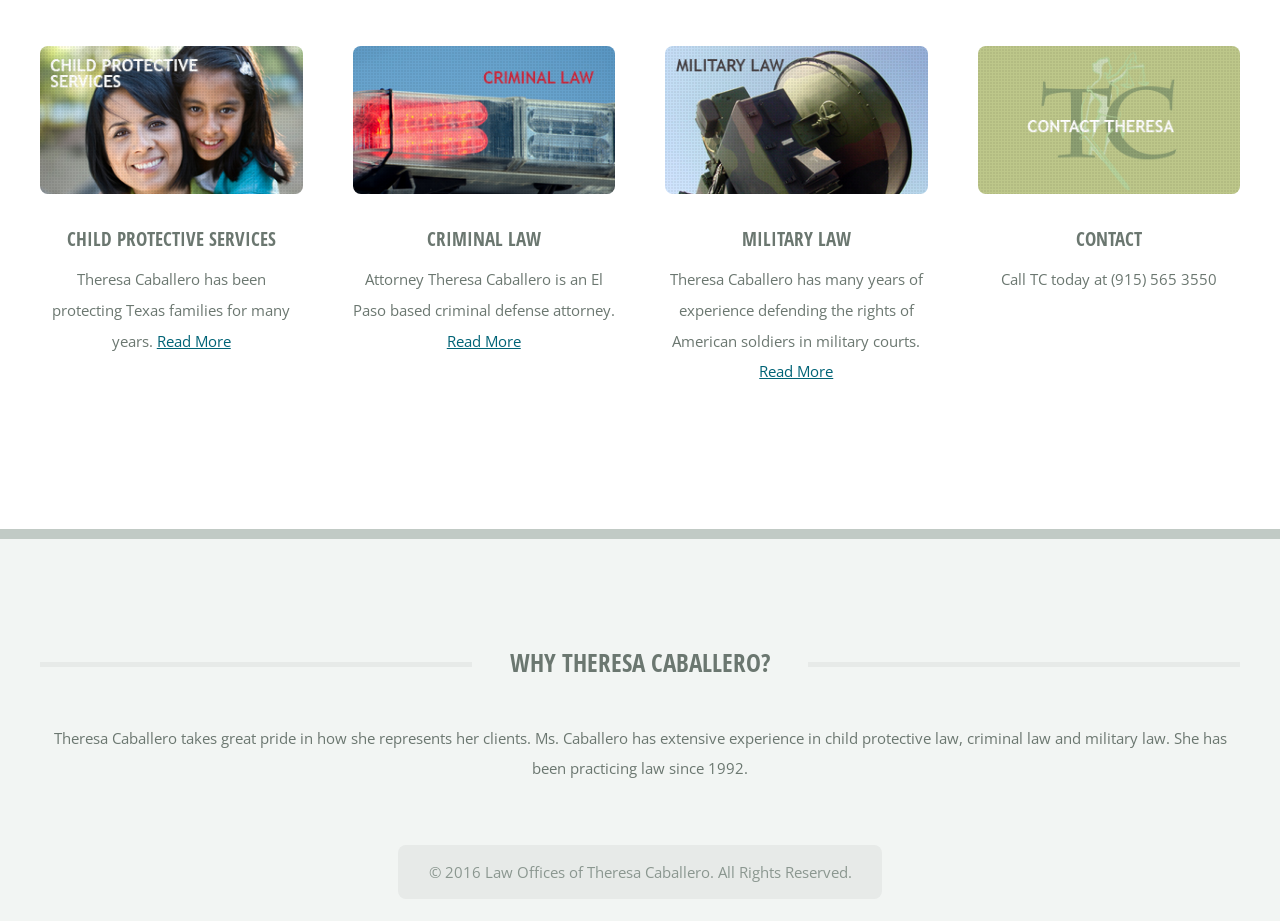Highlight the bounding box coordinates of the element you need to click to perform the following instruction: "Read more about Theresa Caballero's experience."

[0.122, 0.359, 0.18, 0.381]